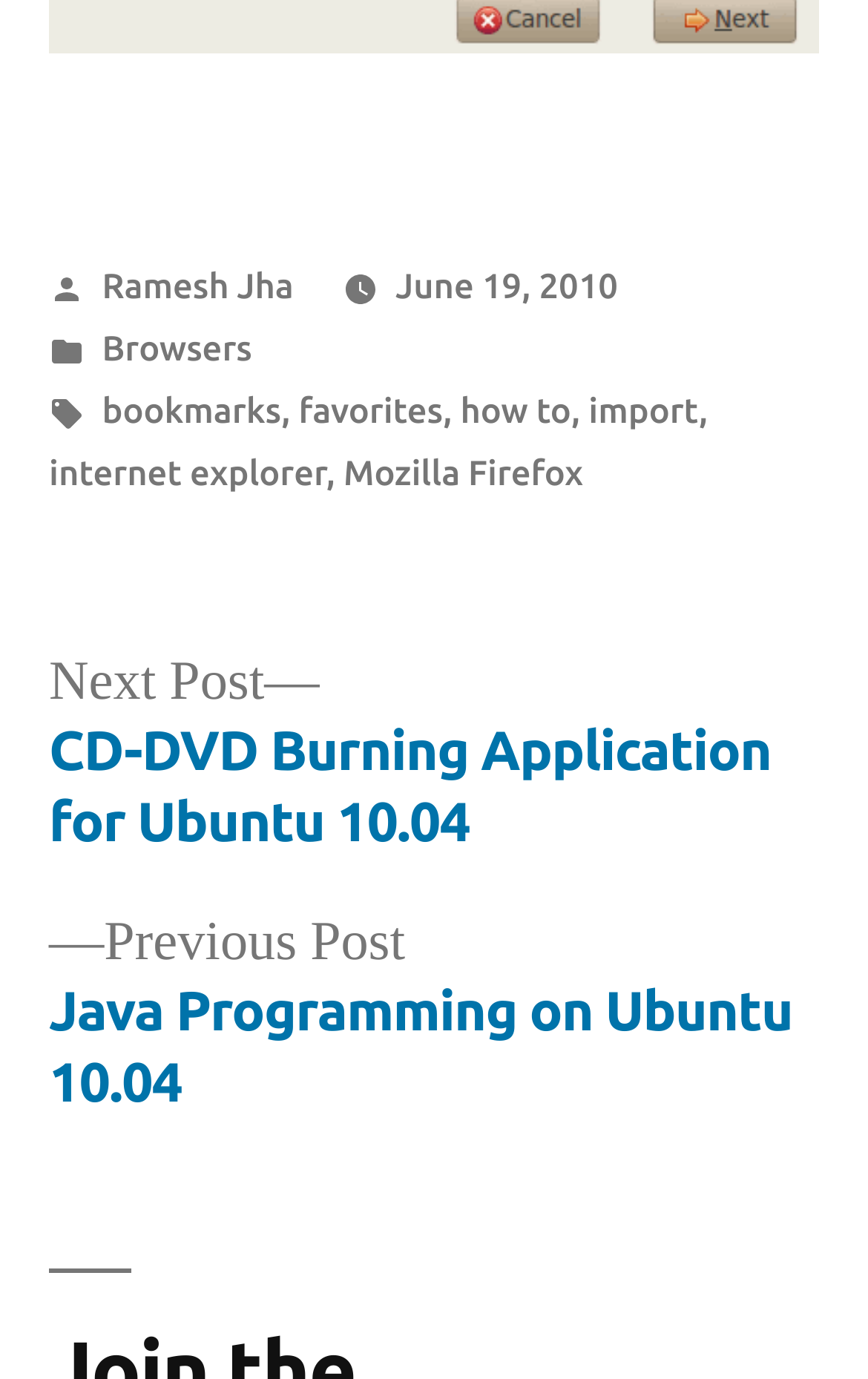What are the tags of the article?
Please answer the question with as much detail and depth as you can.

The tags of the article are listed in the footer section, separated by commas, and they are 'bookmarks', 'favorites', 'how to', 'import', 'internet explorer', and 'Mozilla Firefox'.